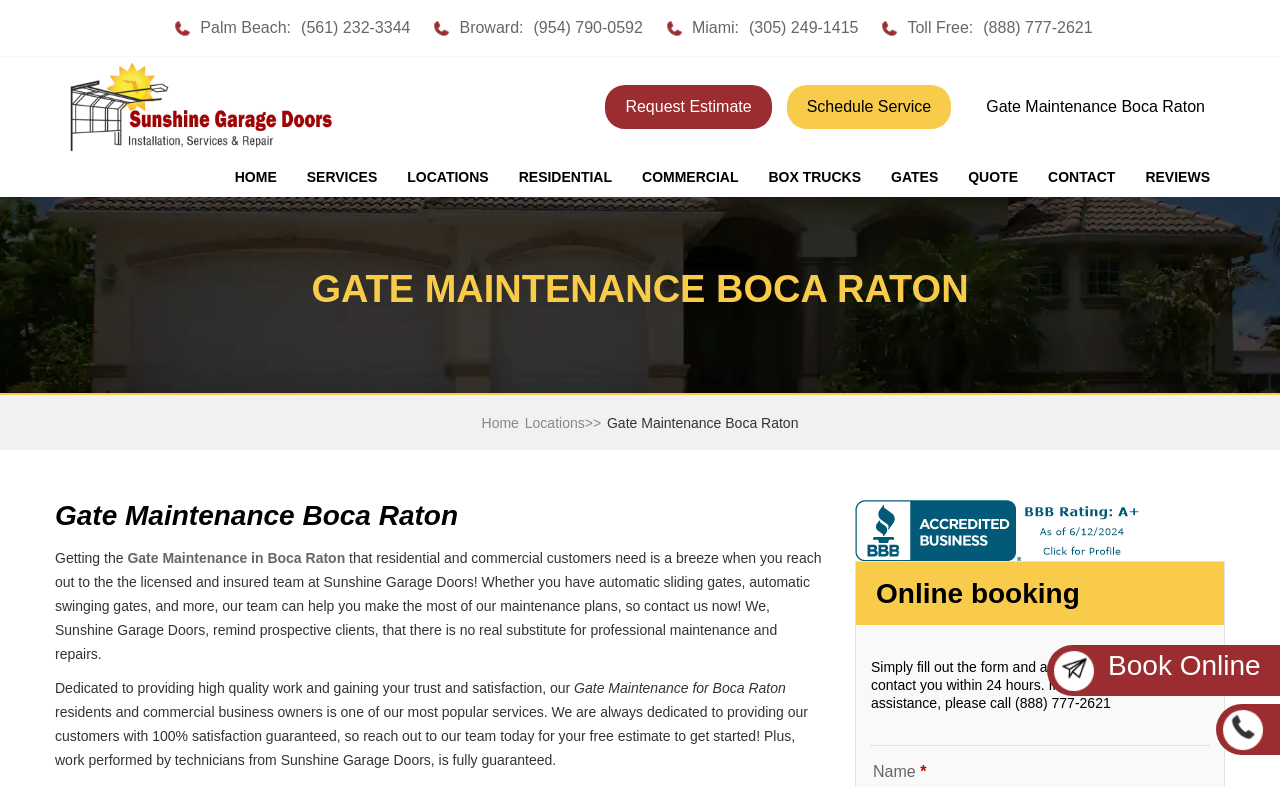Give the bounding box coordinates for the element described by: "QUOTE".

[0.756, 0.206, 0.795, 0.244]